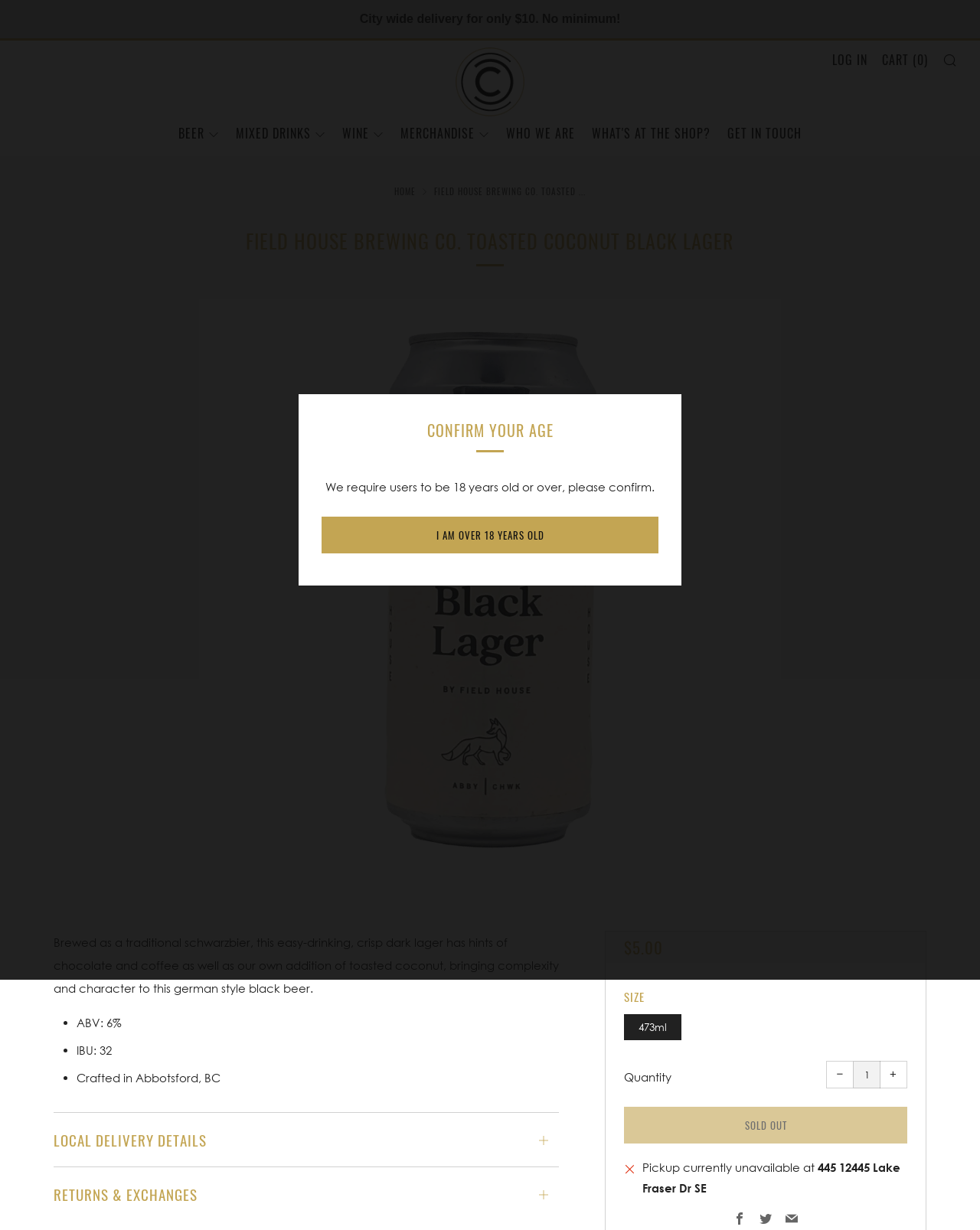Given the description of a UI element: "WHO WE ARE", identify the bounding box coordinates of the matching element in the webpage screenshot.

[0.516, 0.098, 0.587, 0.118]